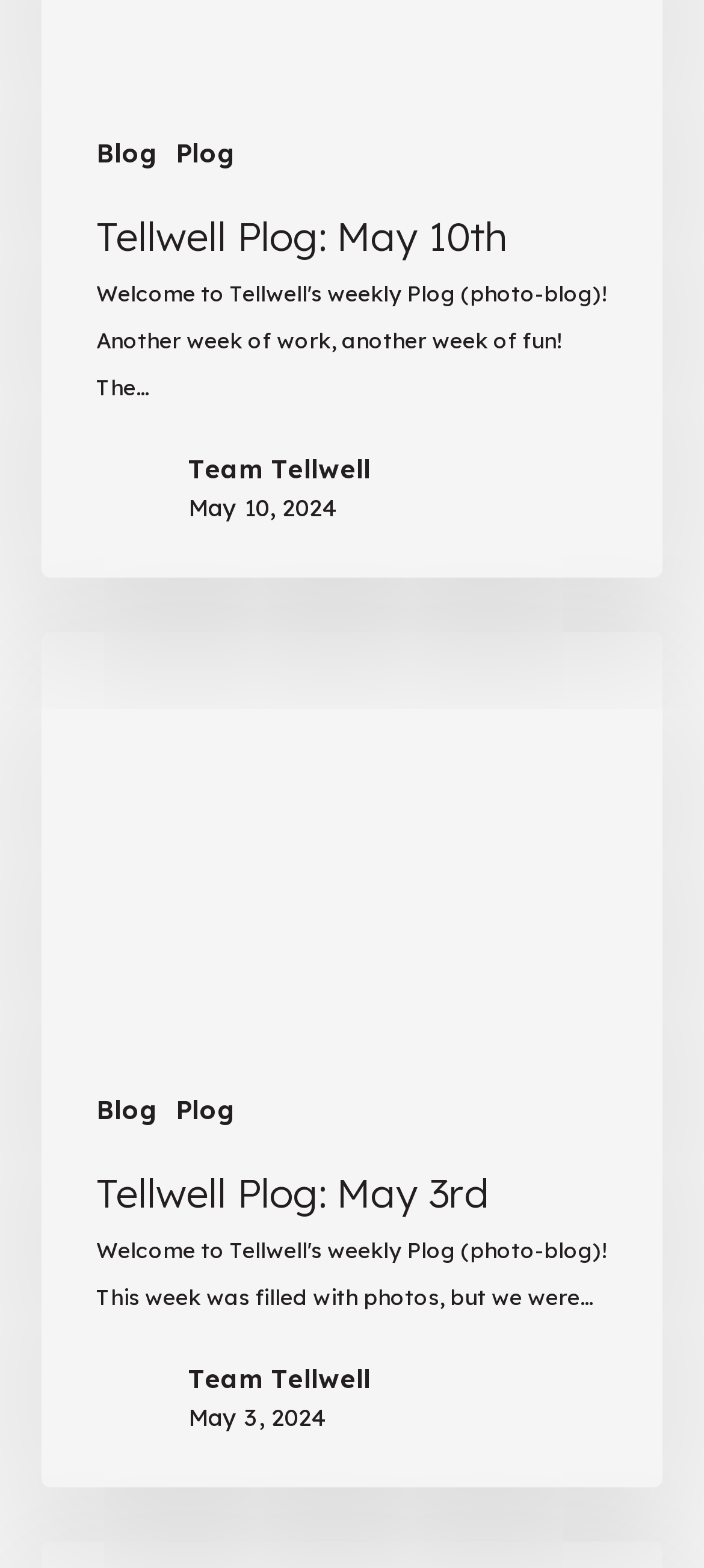How many 'Team Tellwell' links are there on the webpage?
Please use the visual content to give a single word or phrase answer.

2